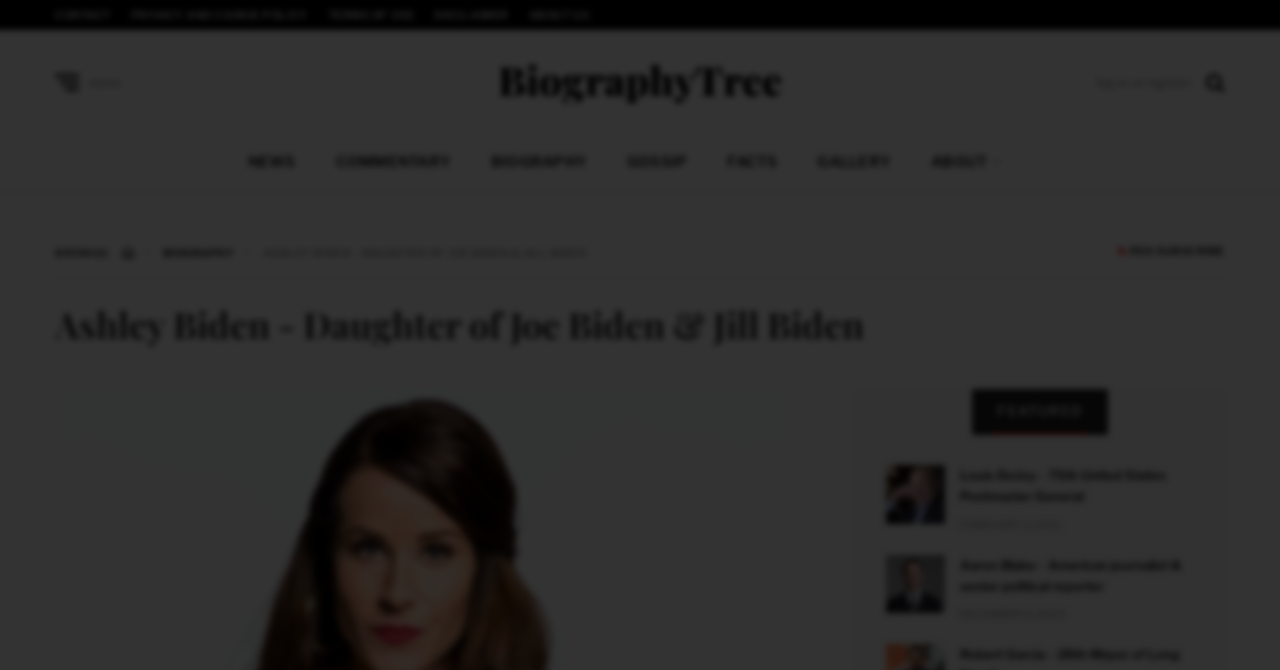Use a single word or phrase to answer the question:
What is the date of the article 'Louis DeJoy - 75th United States Postmaster General'?

February 3, 2021